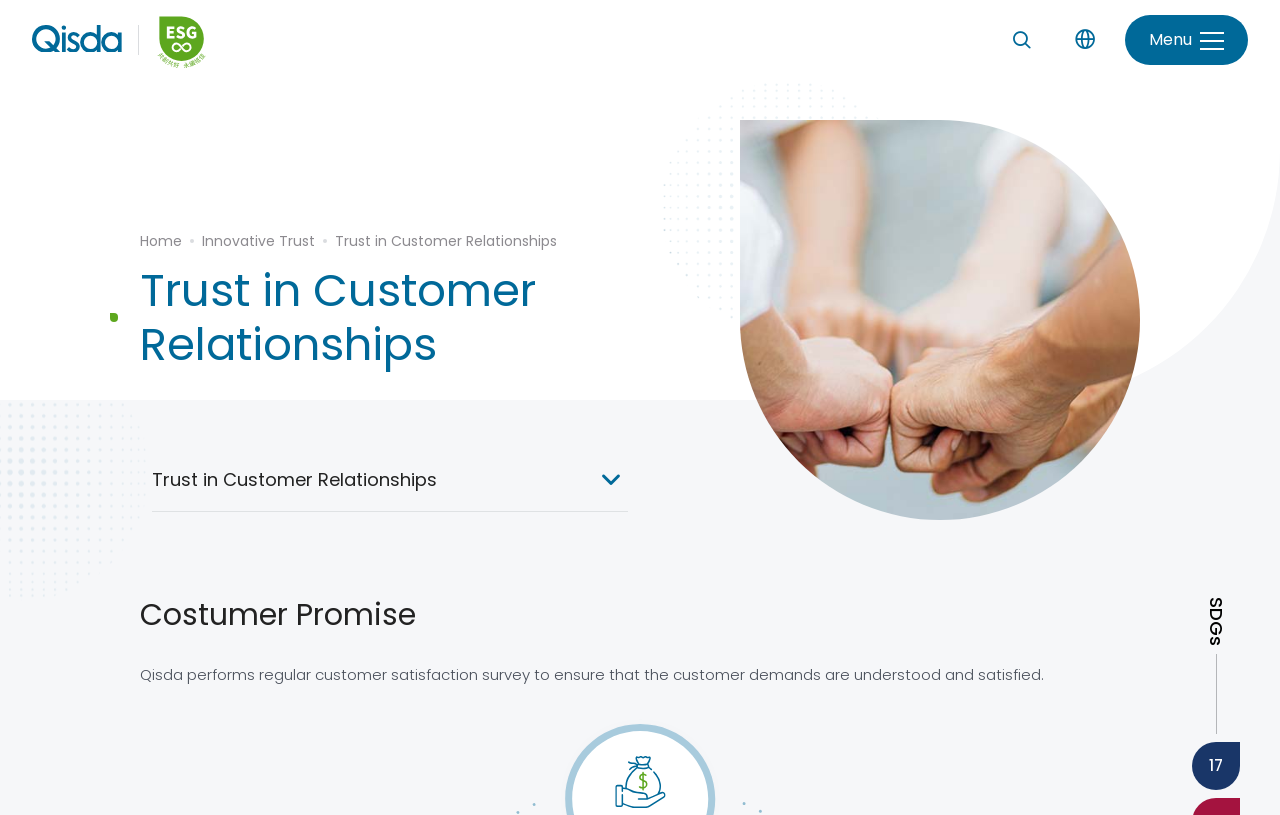Please determine the bounding box coordinates of the element to click on in order to accomplish the following task: "View Product Innovation and Responsibility". Ensure the coordinates are four float numbers ranging from 0 to 1, i.e., [left, top, right, bottom].

[0.144, 0.658, 0.466, 0.707]